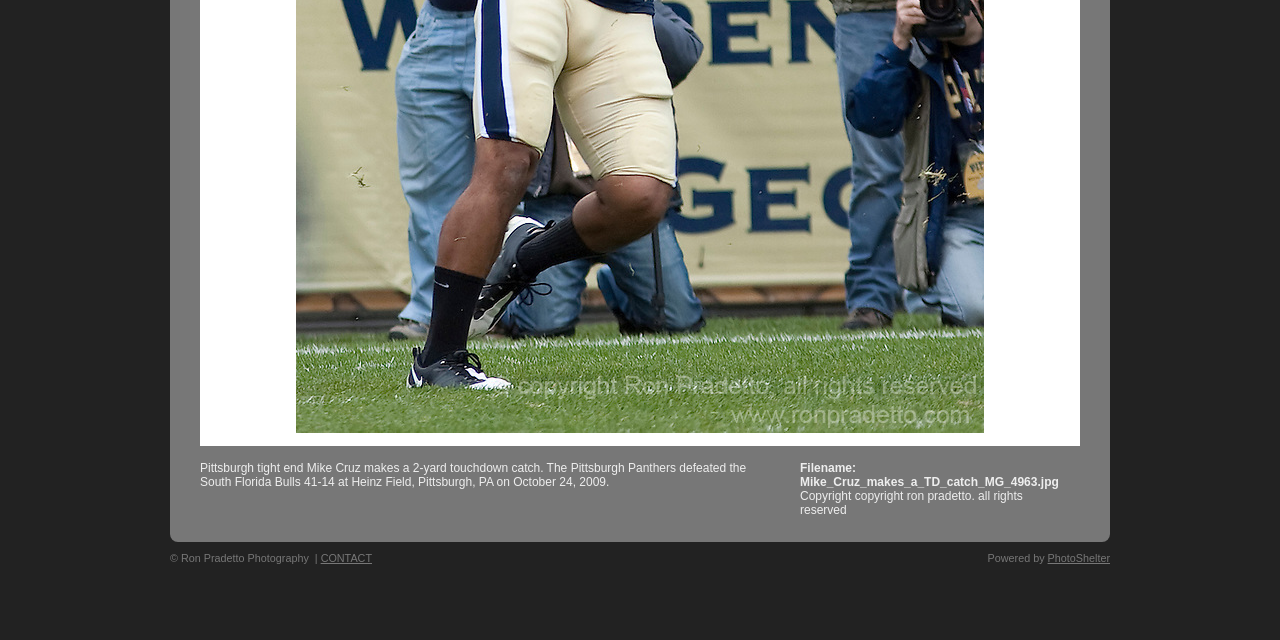Predict the bounding box of the UI element based on the description: "PhotoShelter". The coordinates should be four float numbers between 0 and 1, formatted as [left, top, right, bottom].

[0.818, 0.862, 0.867, 0.881]